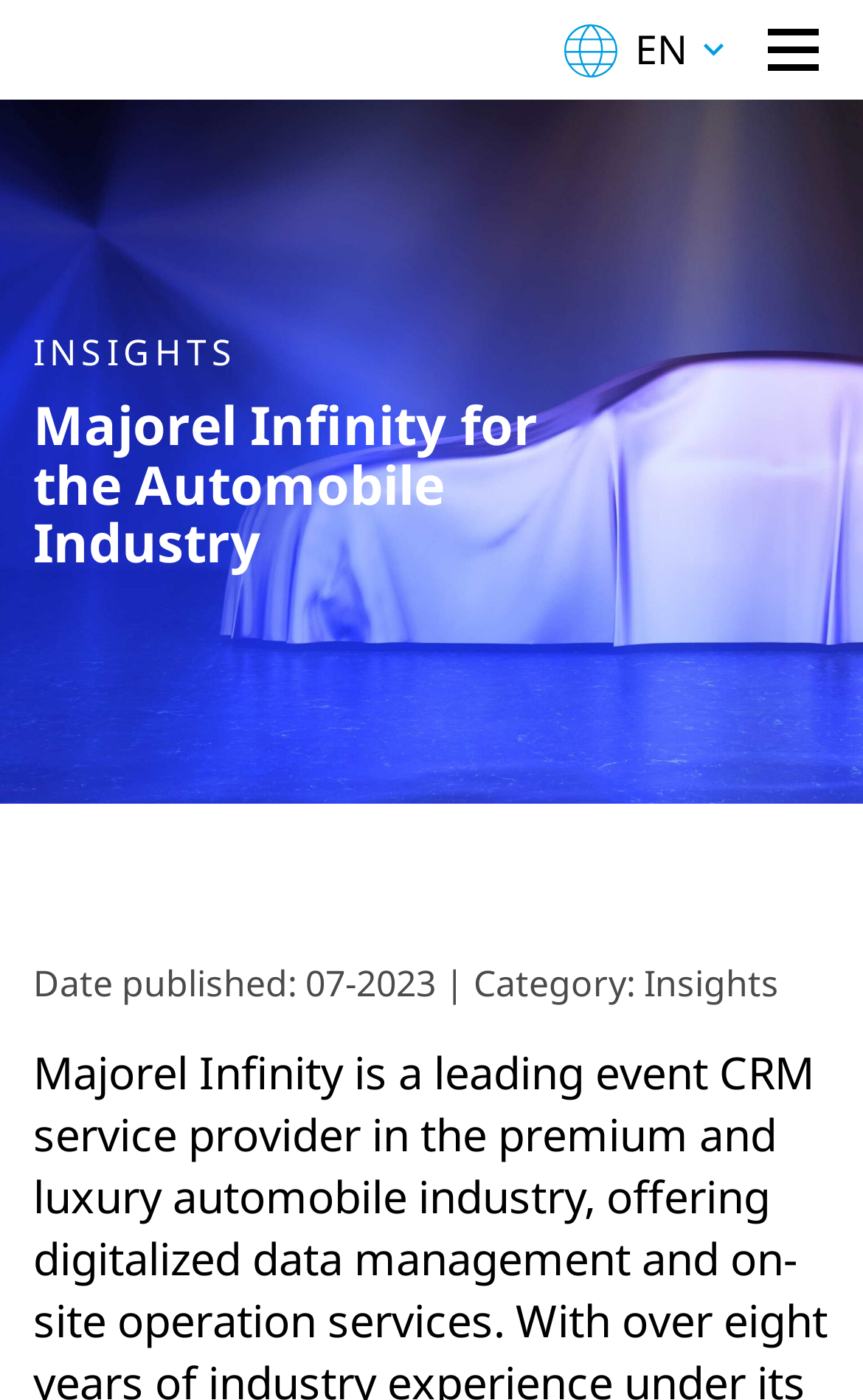Predict the bounding box of the UI element that fits this description: "Solutions".

[0.327, 0.248, 0.673, 0.283]